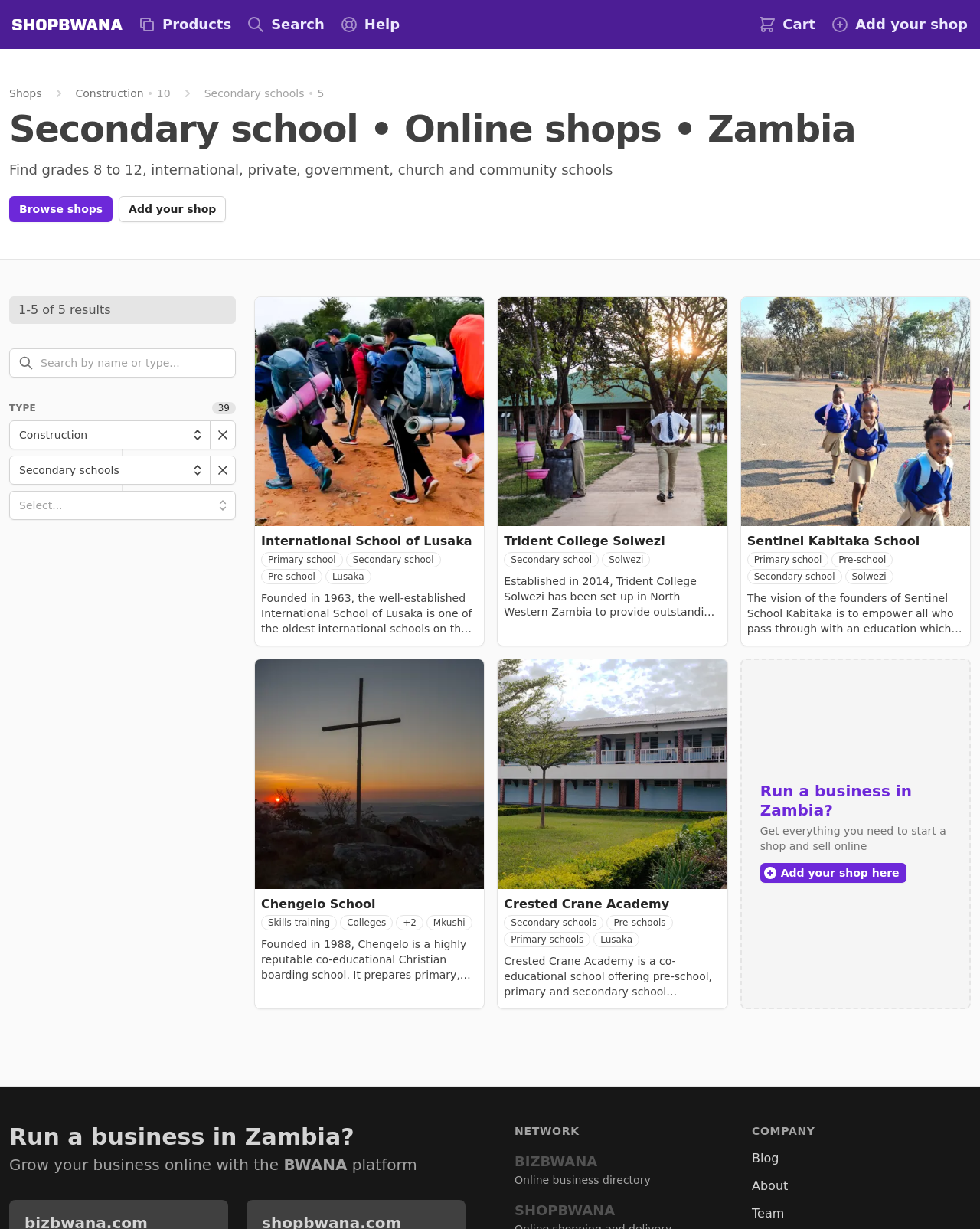Extract the bounding box coordinates for the UI element described as: "Help".

[0.34, 0.01, 0.414, 0.03]